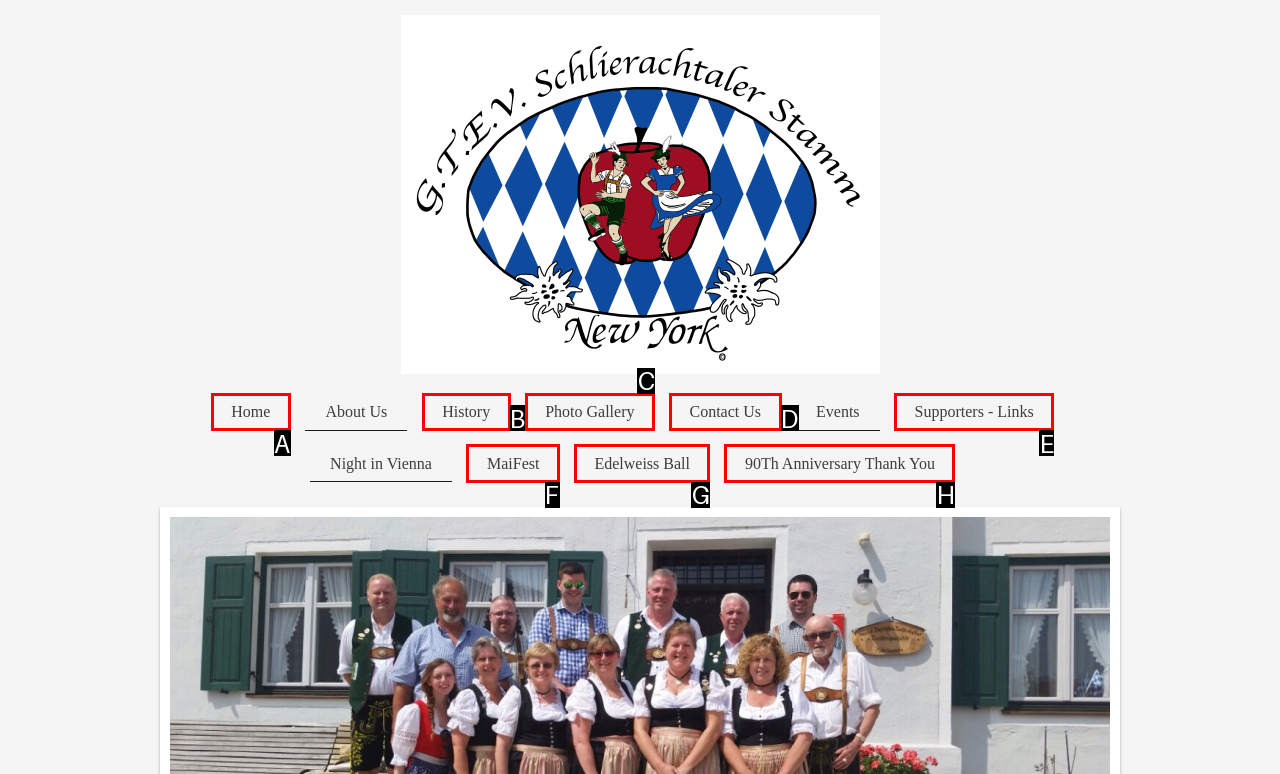Point out the HTML element that matches the following description: 90Th Anniversary Thank You
Answer with the letter from the provided choices.

H